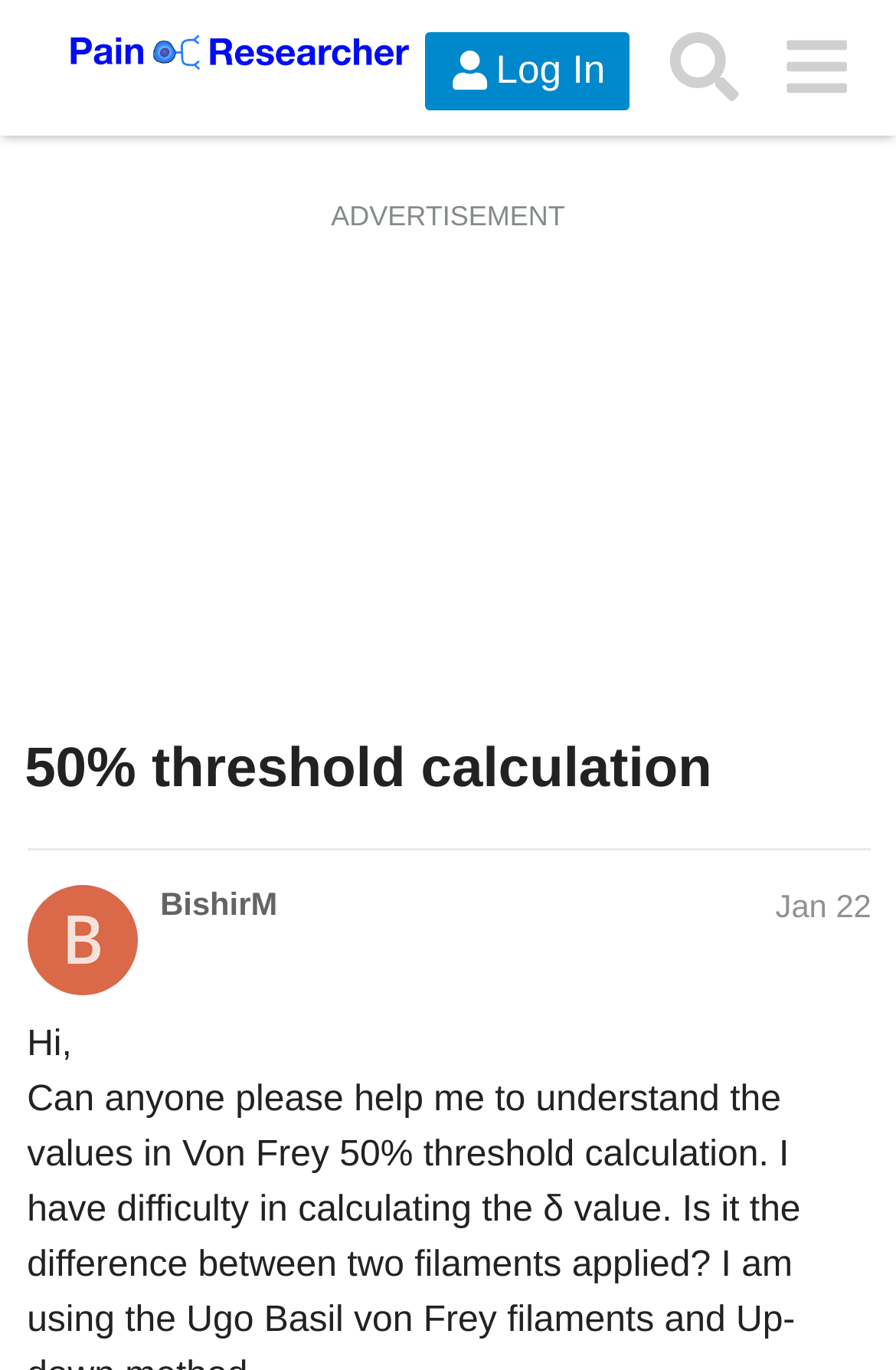Could you indicate the bounding box coordinates of the region to click in order to complete this instruction: "Click the user 'BishirM'".

[0.179, 0.647, 0.31, 0.675]